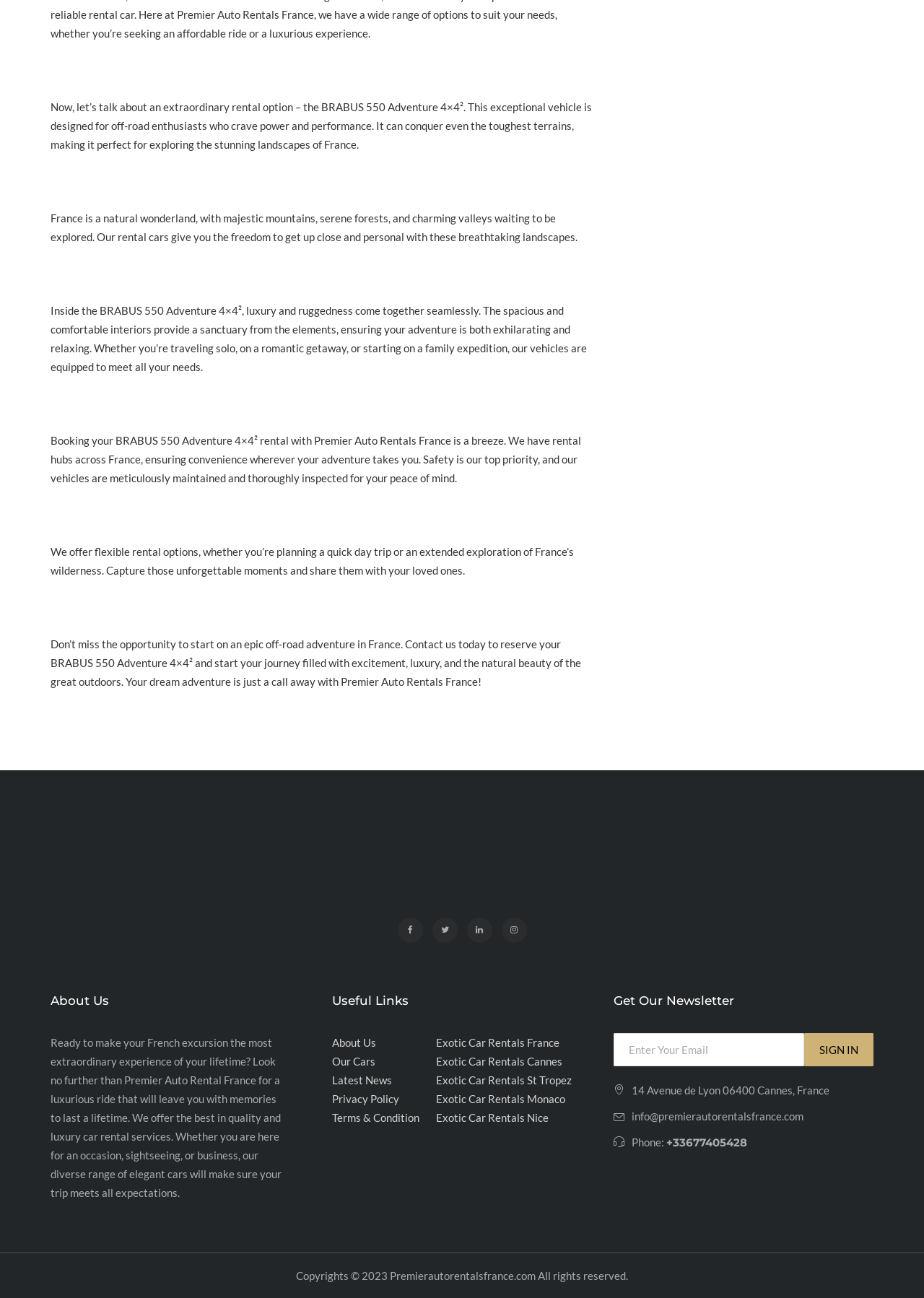Determine the bounding box coordinates of the clickable region to follow the instruction: "Click the 'SIGN IN' button".

[0.87, 0.796, 0.945, 0.822]